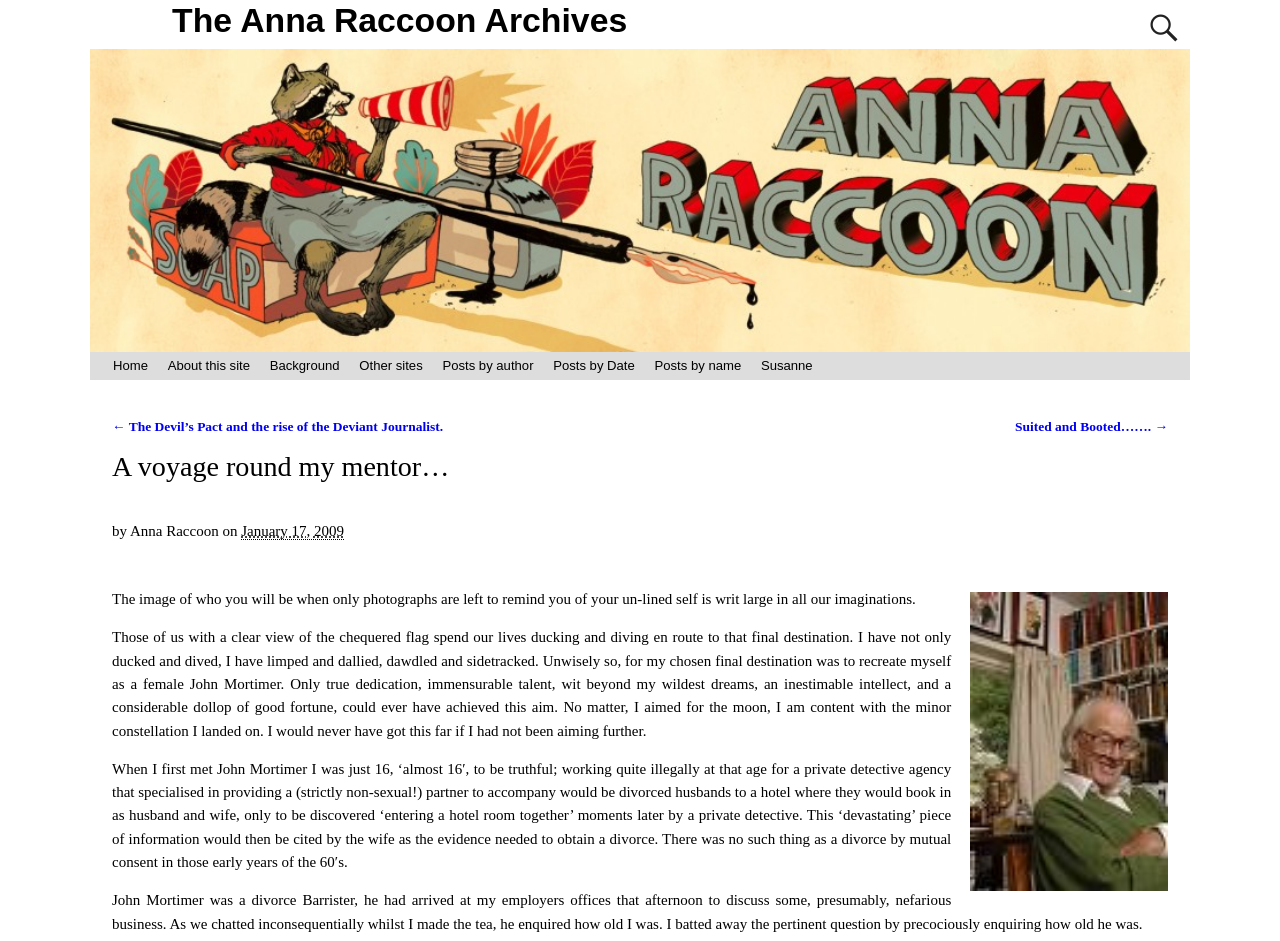What is the author's goal?
Using the picture, provide a one-word or short phrase answer.

To recreate herself as a female John Mortimer